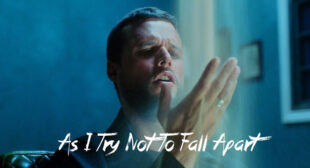What is the font style of the superimposed text?
Respond with a short answer, either a single word or a phrase, based on the image.

Bold, flowing